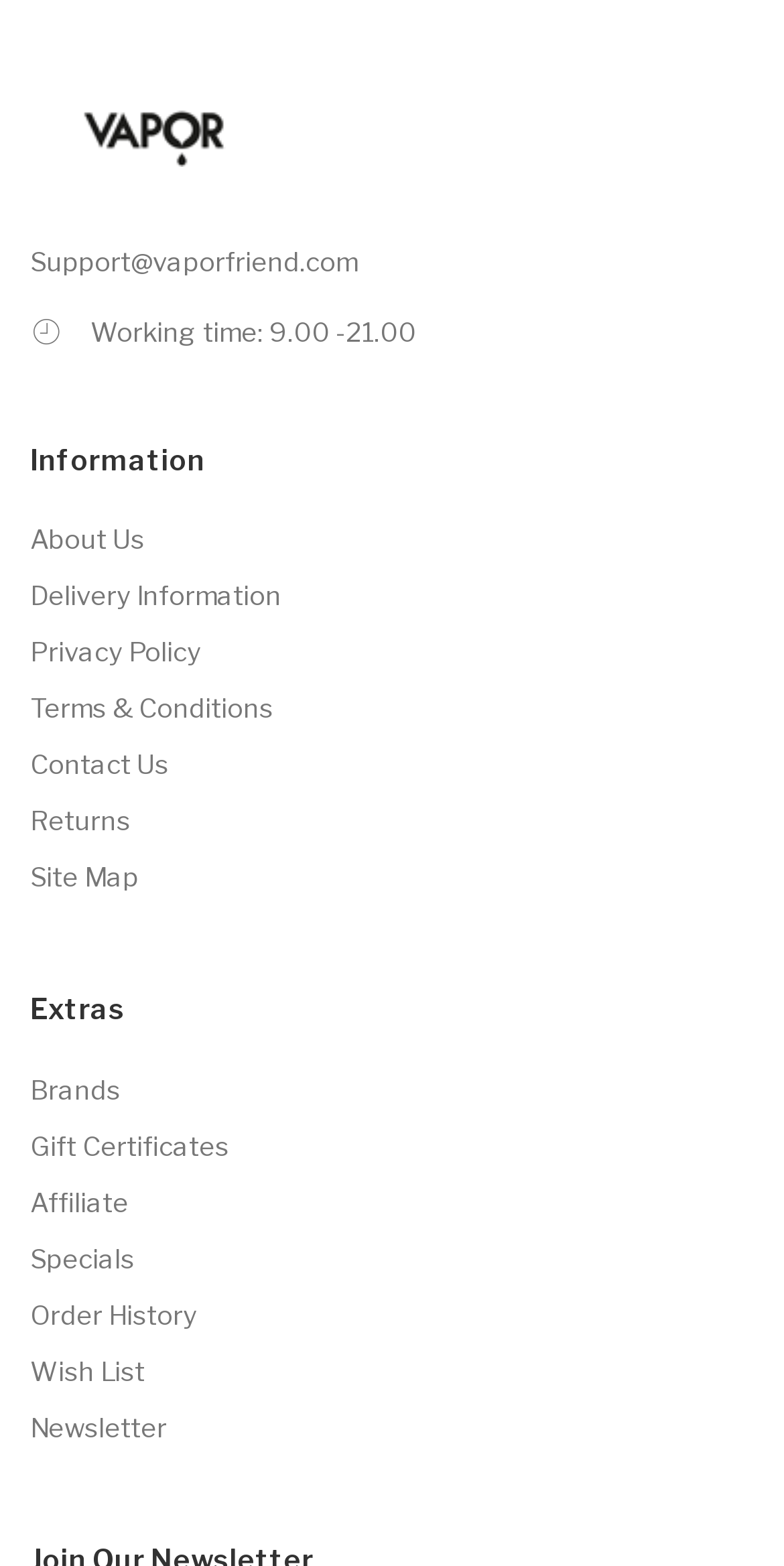Predict the bounding box coordinates for the UI element described as: "Specials". The coordinates should be four float numbers between 0 and 1, presented as [left, top, right, bottom].

[0.038, 0.785, 0.627, 0.821]